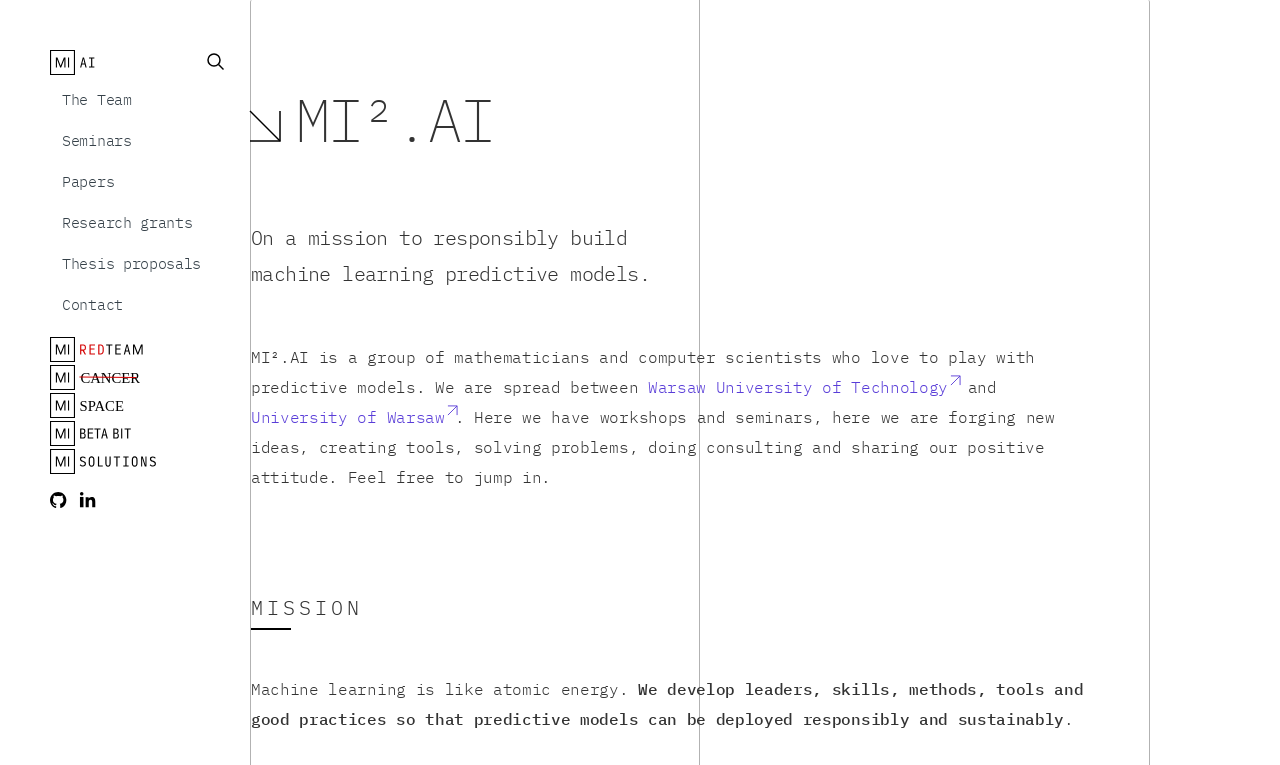Identify the bounding box of the HTML element described as: "Thesis proposals".

[0.048, 0.323, 0.195, 0.373]